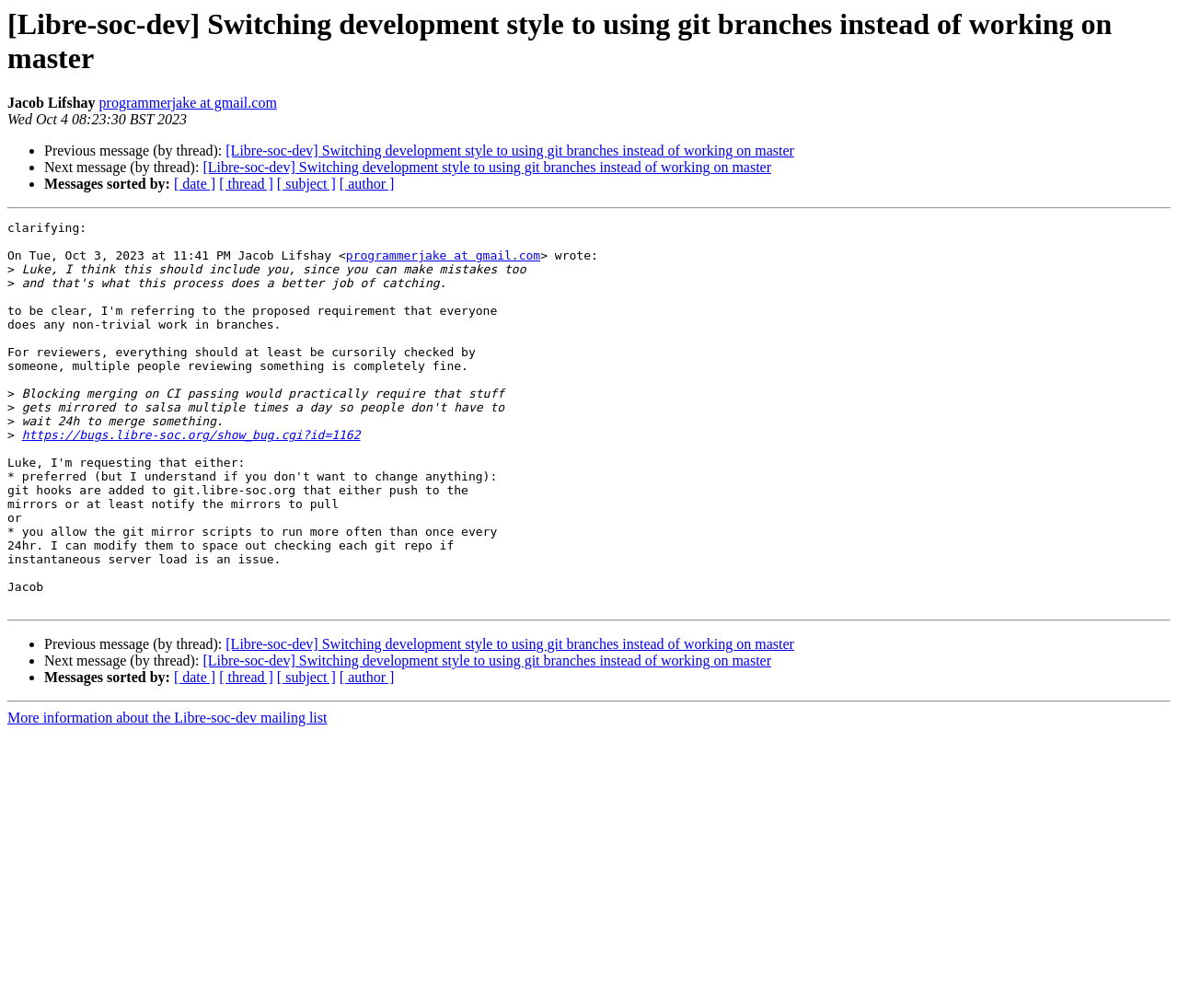Give a one-word or short phrase answer to the question: 
What is the purpose of the horizontal separators?

To separate different sections of the message